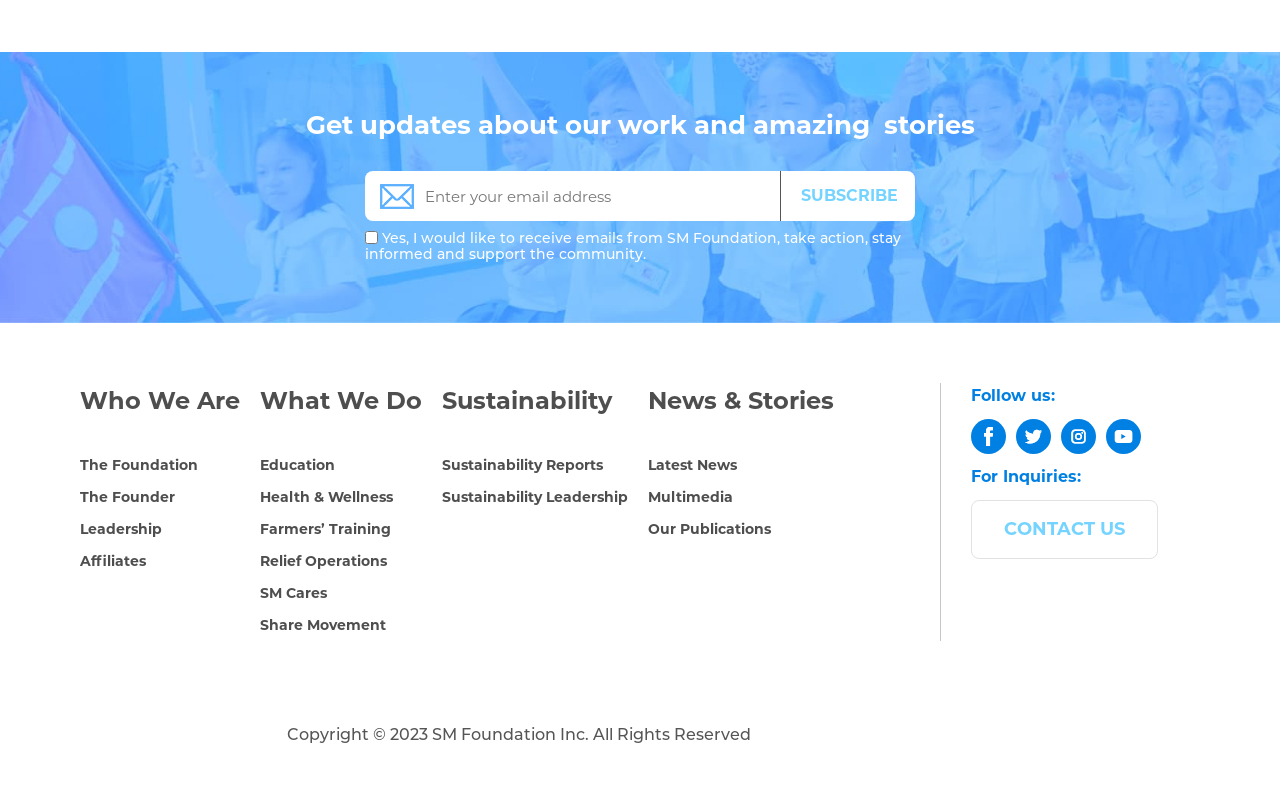Respond with a single word or phrase to the following question: What is the purpose of the textbox?

To subscribe to updates